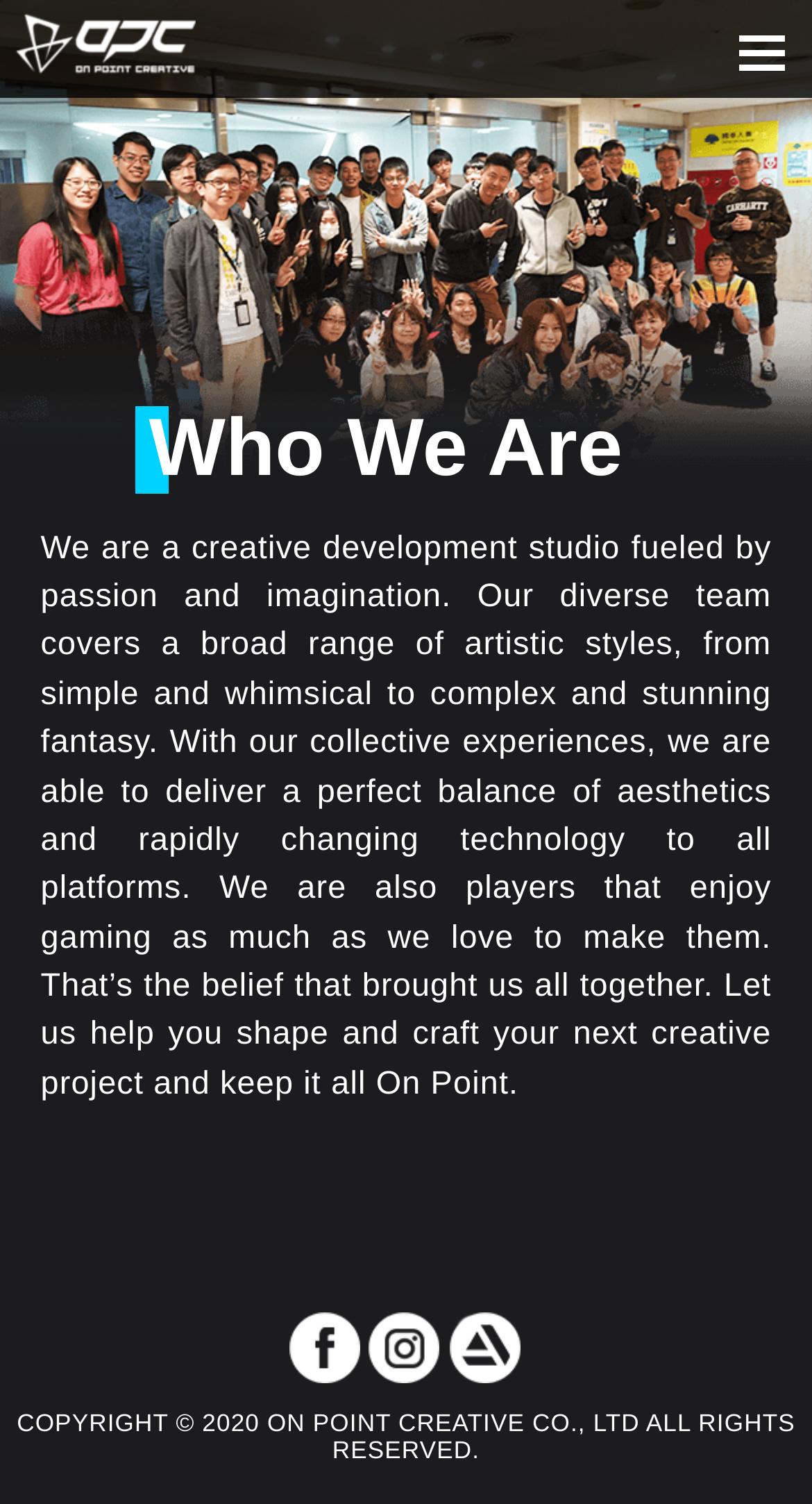Examine the image carefully and respond to the question with a detailed answer: 
What is the copyright year of On Point Creative?

The StaticText element at the bottom of the page, 'COPYRIGHT © 2020 ON POINT CREATIVE CO., LTD ALL RIGHTS RESERVED.', clearly states the copyright year as 2020.